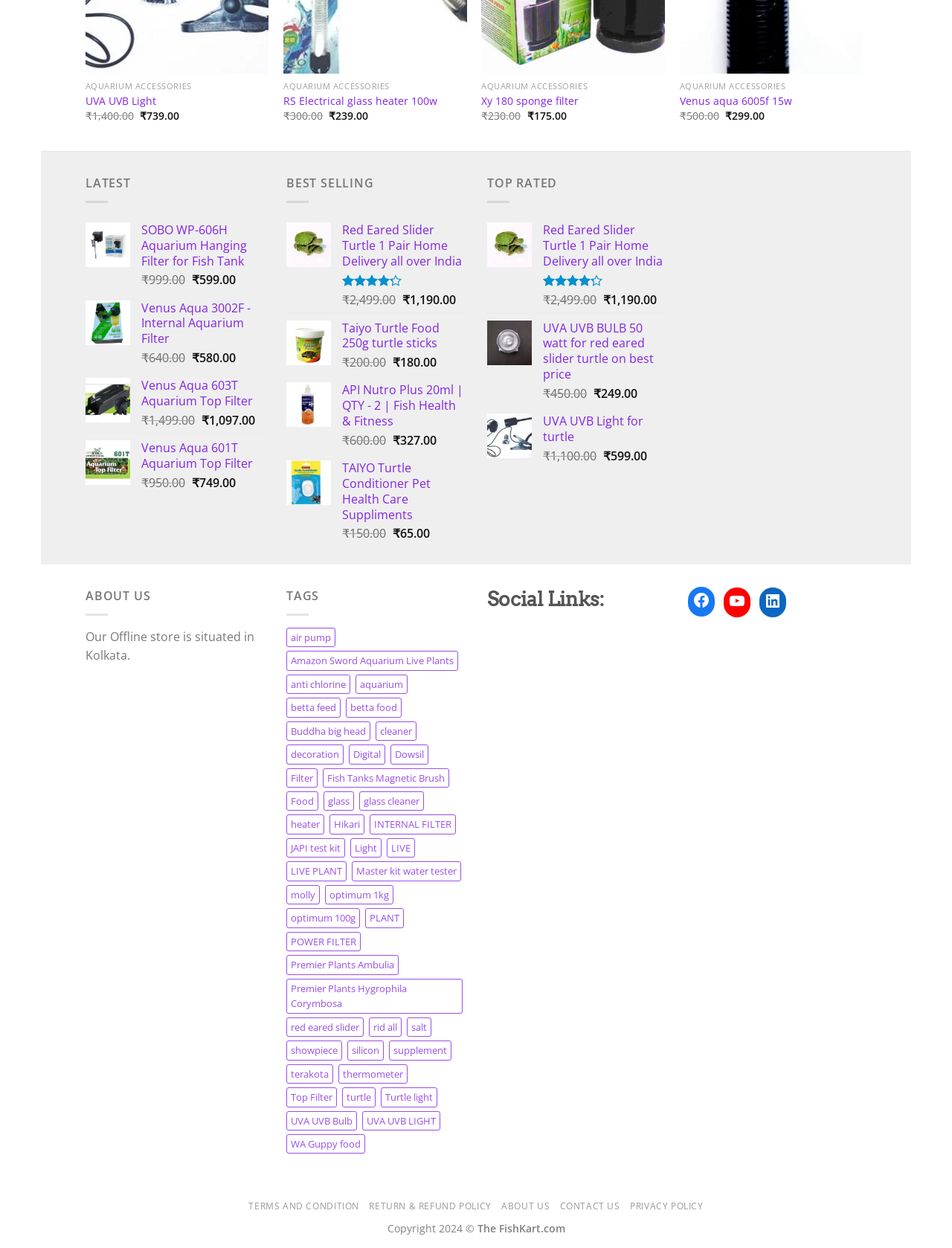Review the image closely and give a comprehensive answer to the question: How many tags are listed on the webpage?

I counted the number of tags listed on the webpage, and there are 9 of them, including 'air pump', 'Amazon Sword Aquarium Live Plants', and others.